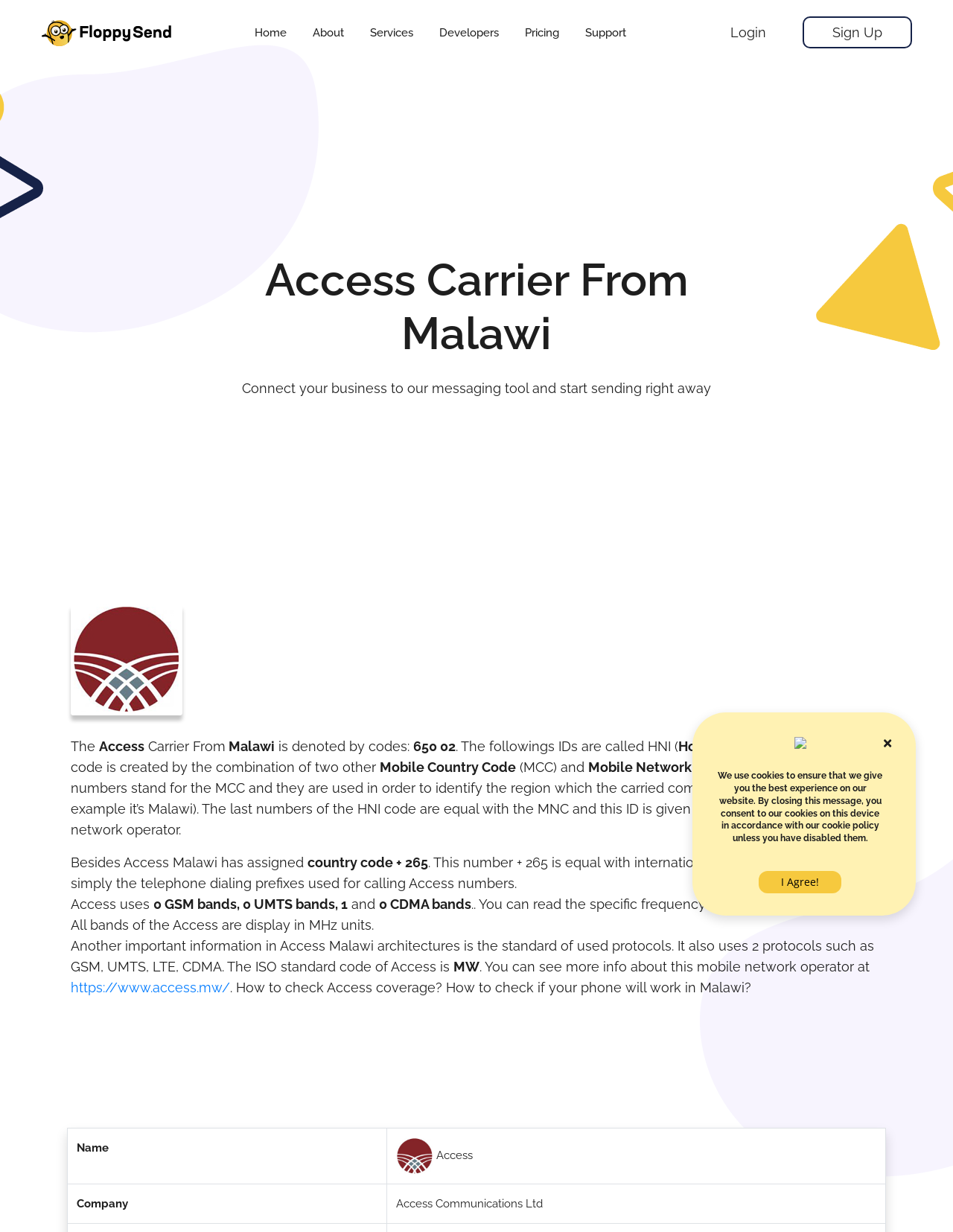What is the main heading displayed on the webpage? Please provide the text.

Access Carrier From
Malawi